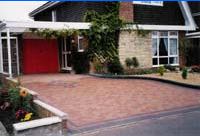Elaborate on the contents of the image in a comprehensive manner.

The image showcases a well-designed residential front yard featuring a neat block-paved driveway that enhances the home's curb appeal. The driveway leads to a charming house adorned with a red door, flanked by lush green foliage that adds a touch of nature. To the side, there is a small landscaped area with colorful flowers, contributing to the overall aesthetic. This scene exemplifies quality paving and landscaping, demonstrating the craftsmanship that Paul White Services has been known for since its establishment in 1989. The attention to detail and care put into the landscaping reflects a commitment to customer satisfaction and high standards in home improvement.